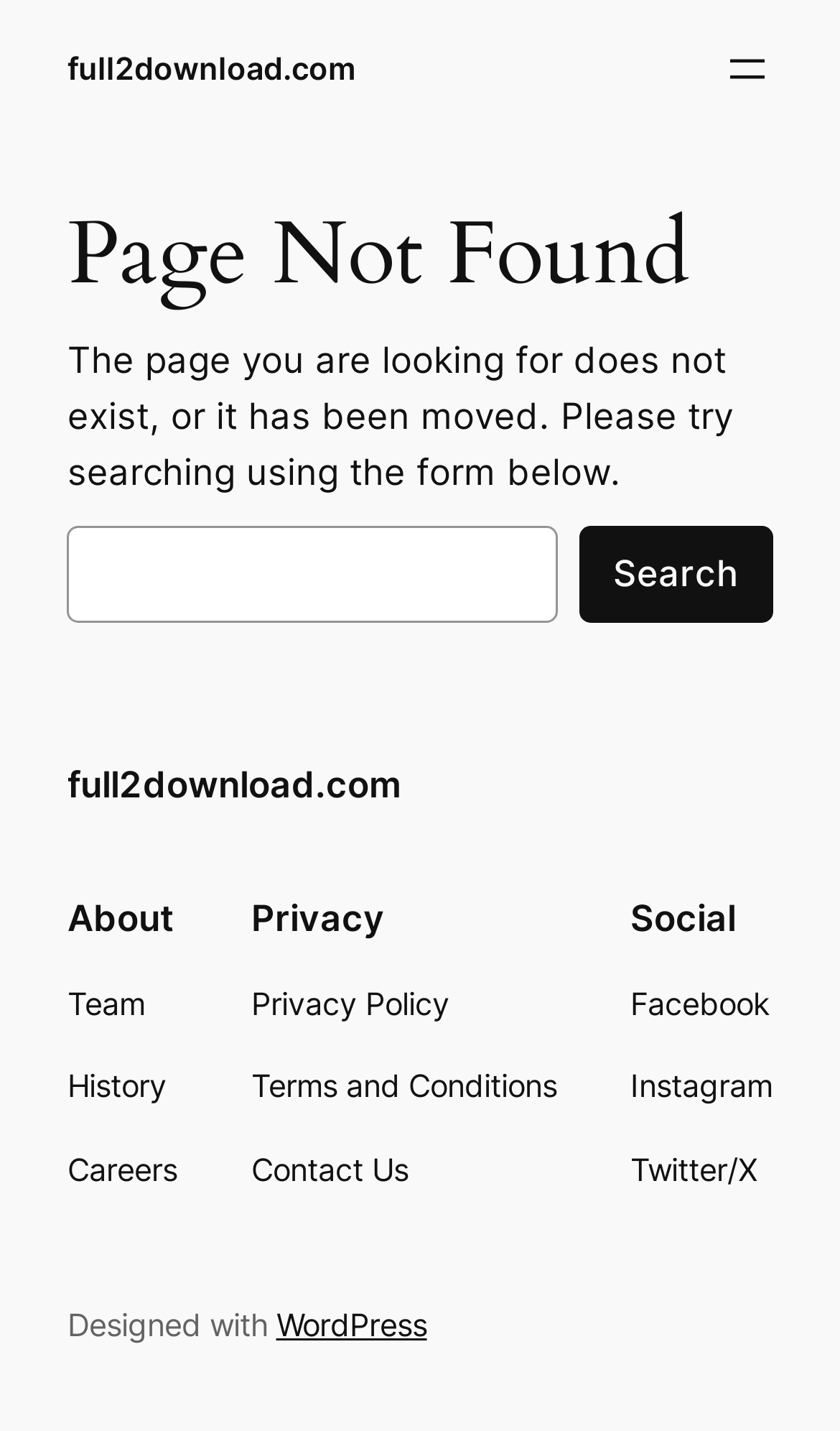Please locate the bounding box coordinates for the element that should be clicked to achieve the following instruction: "Check Facebook page". Ensure the coordinates are given as four float numbers between 0 and 1, i.e., [left, top, right, bottom].

[0.751, 0.685, 0.917, 0.719]